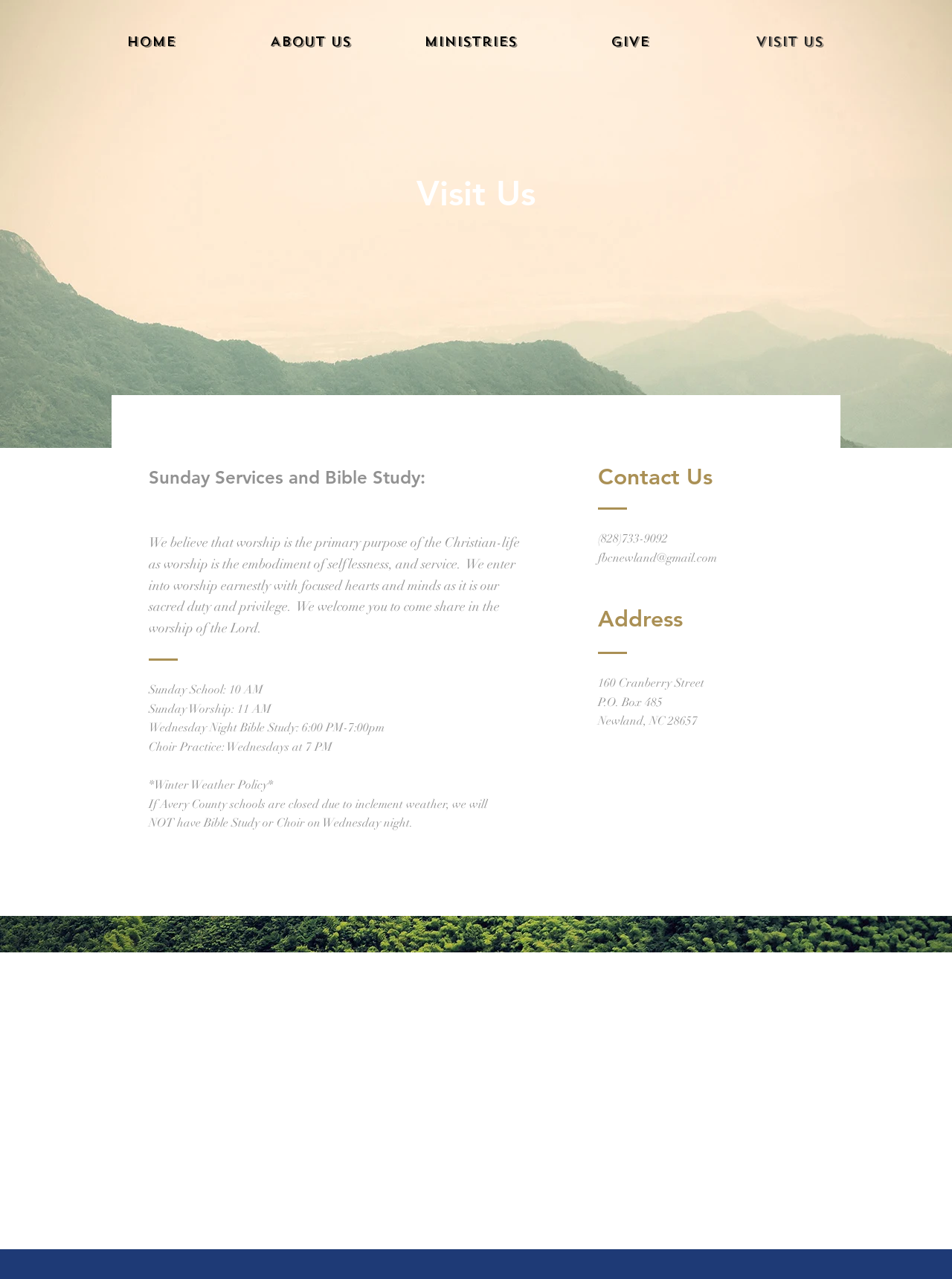Given the description Home, predict the bounding box coordinates of the UI element. Ensure the coordinates are in the format (top-left x, top-left y, bottom-right x, bottom-right y) and all values are between 0 and 1.

[0.074, 0.015, 0.242, 0.05]